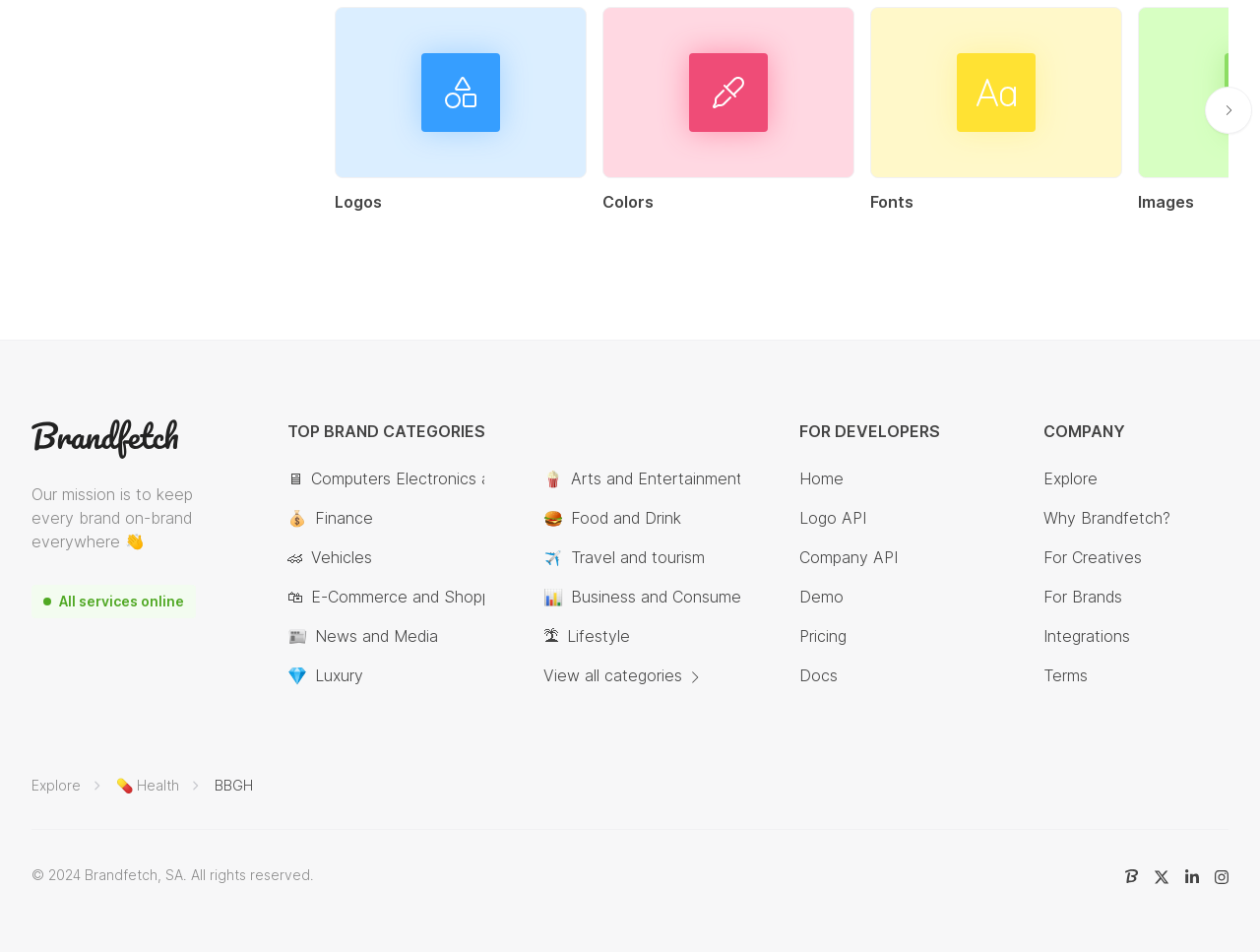Utilize the details in the image to thoroughly answer the following question: What is the name of the company behind Brandfetch?

I found this answer by looking at the copyright information at the bottom of the webpage, which states '© 2024 Brandfetch, SA. All rights reserved.' This indicates that Brandfetch, SA is the company that owns the Brandfetch brand.